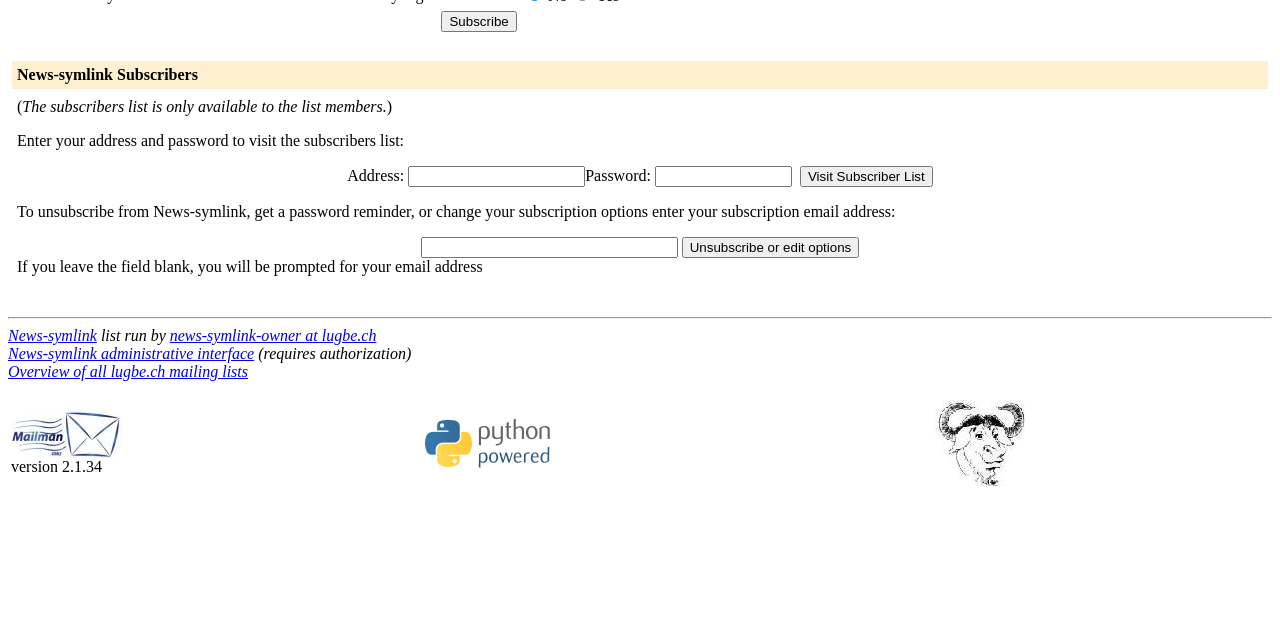Find the bounding box of the element with the following description: "News-symlink Subscribers". The coordinates must be four float numbers between 0 and 1, formatted as [left, top, right, bottom].

[0.013, 0.103, 0.155, 0.13]